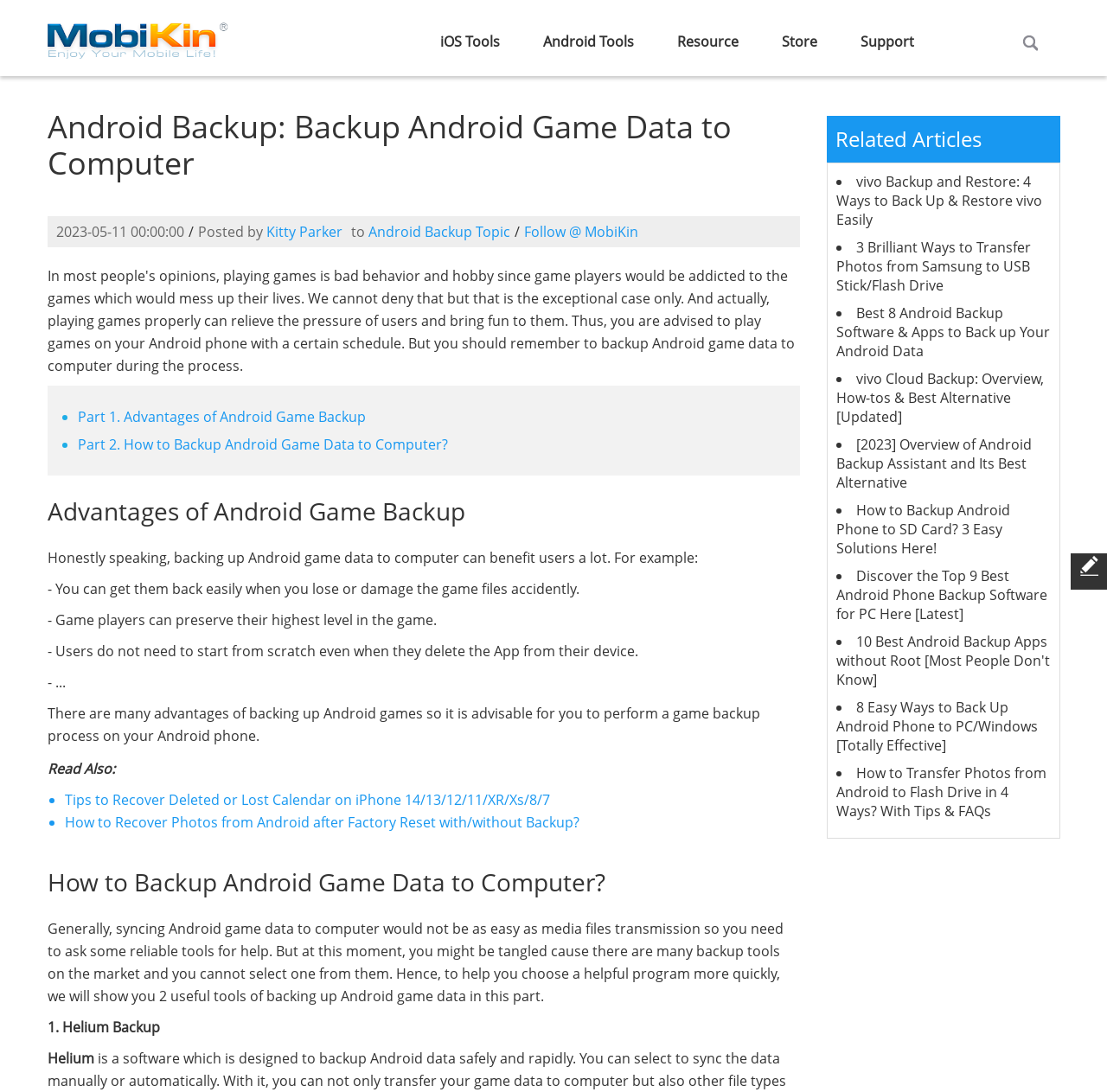What is the date of the current article?
Please provide a single word or phrase answer based on the image.

2023-05-11